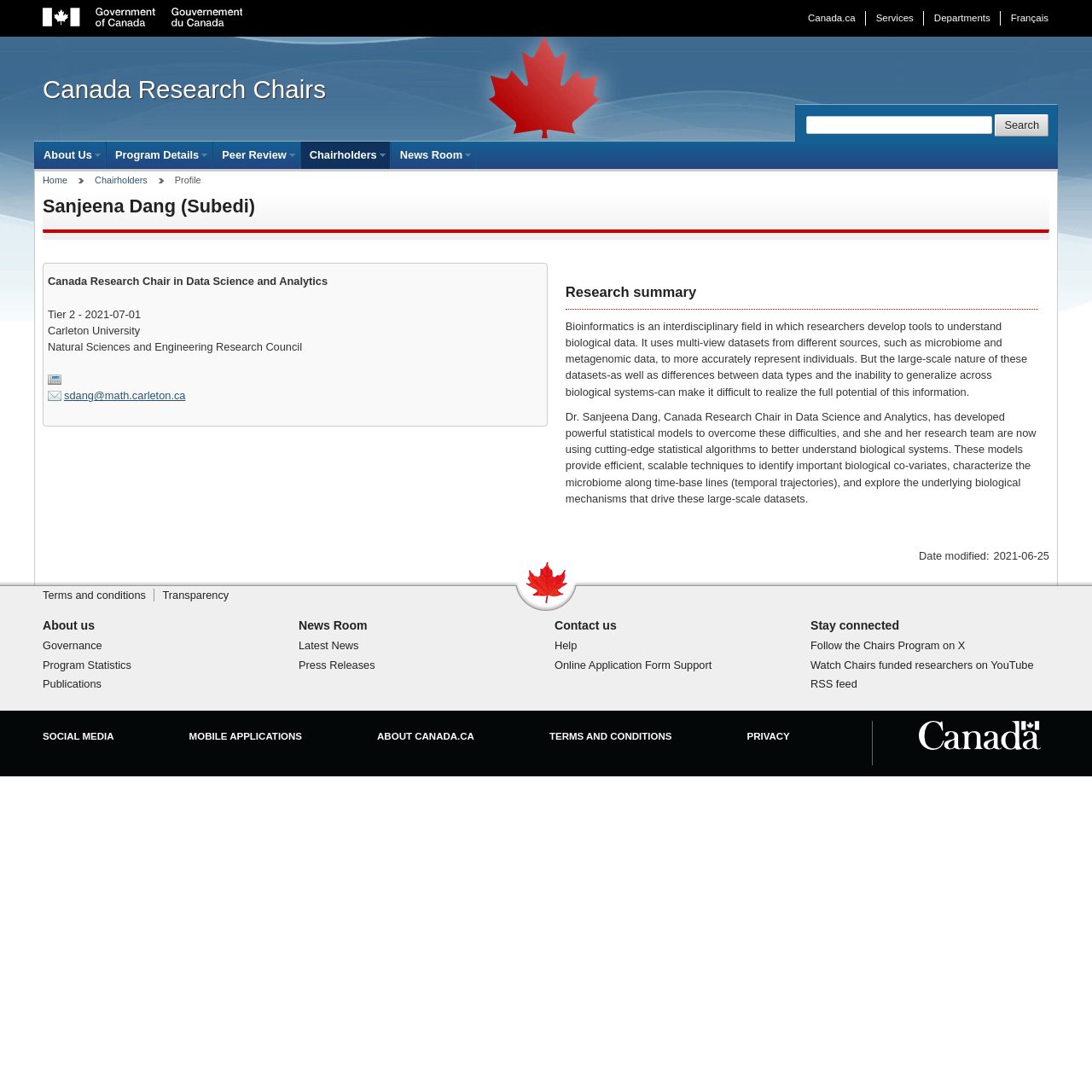Determine the bounding box coordinates for the region that must be clicked to execute the following instruction: "Go to the Canada Research Chairs program homepage".

[0.039, 0.069, 0.298, 0.095]